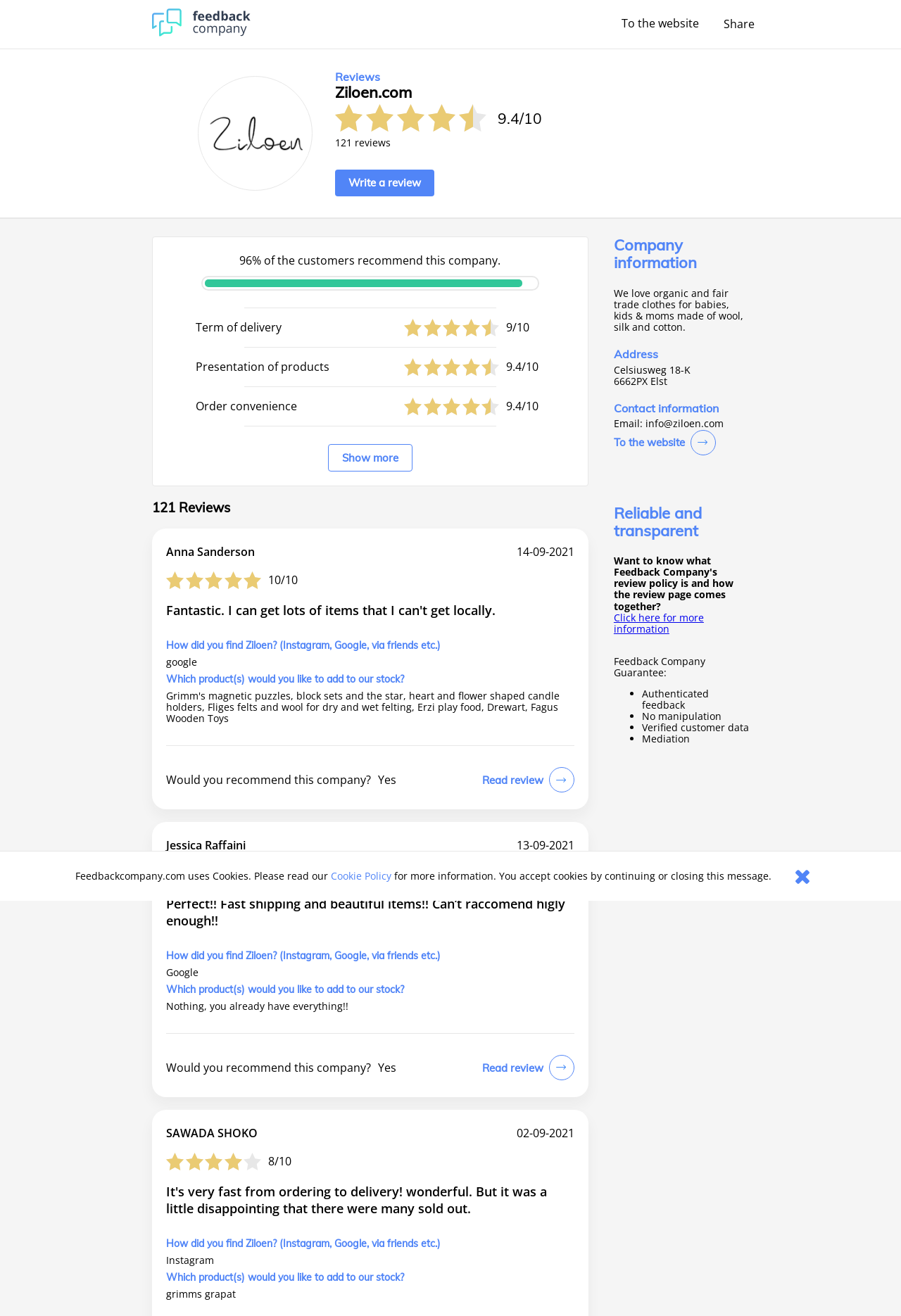Bounding box coordinates must be specified in the format (top-left x, top-left y, bottom-right x, bottom-right y). All values should be floating point numbers between 0 and 1. What are the bounding box coordinates of the UI element described as: Click here for more information

[0.681, 0.455, 0.781, 0.483]